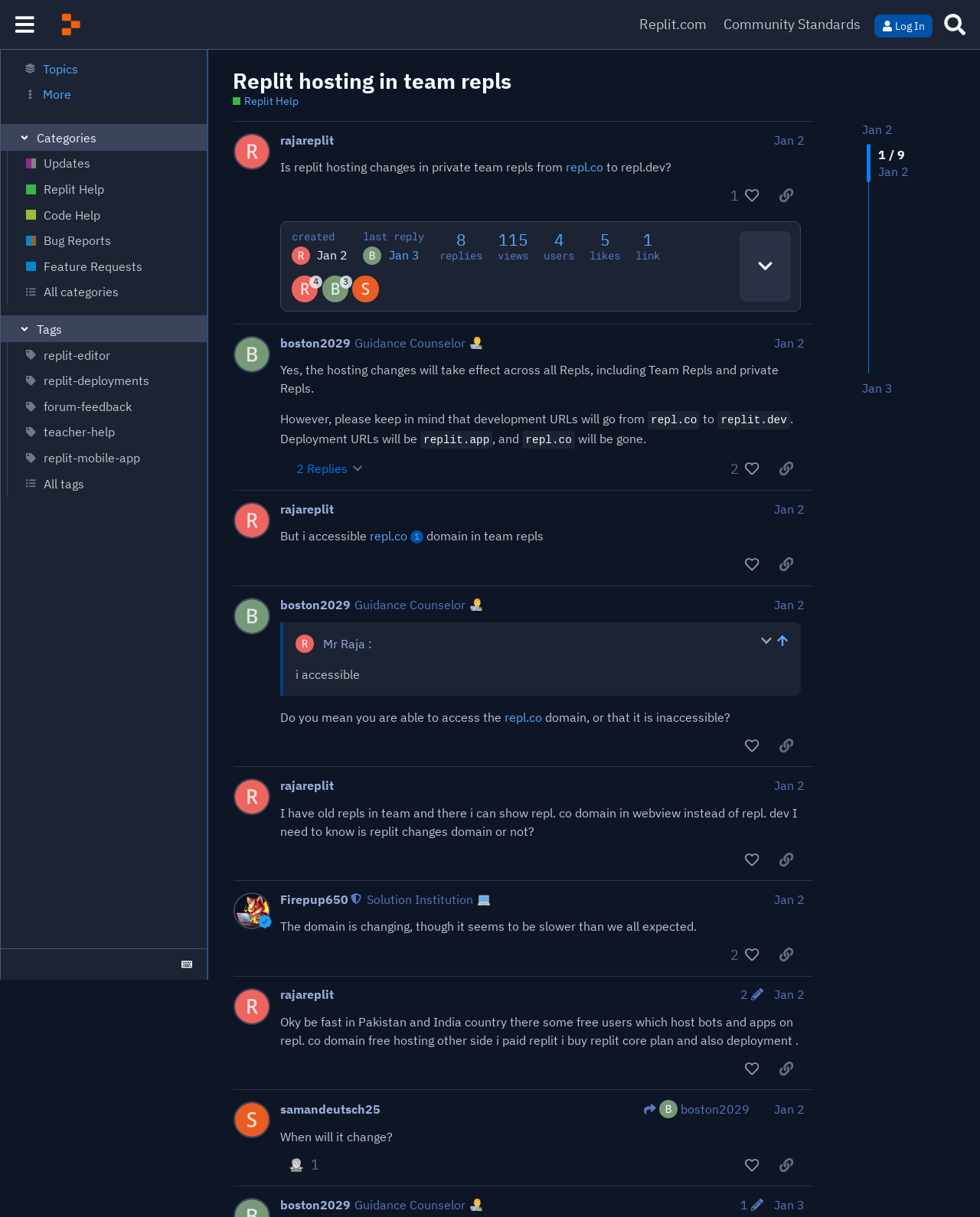What is the number of views of the post?
Using the image, respond with a single word or phrase.

115